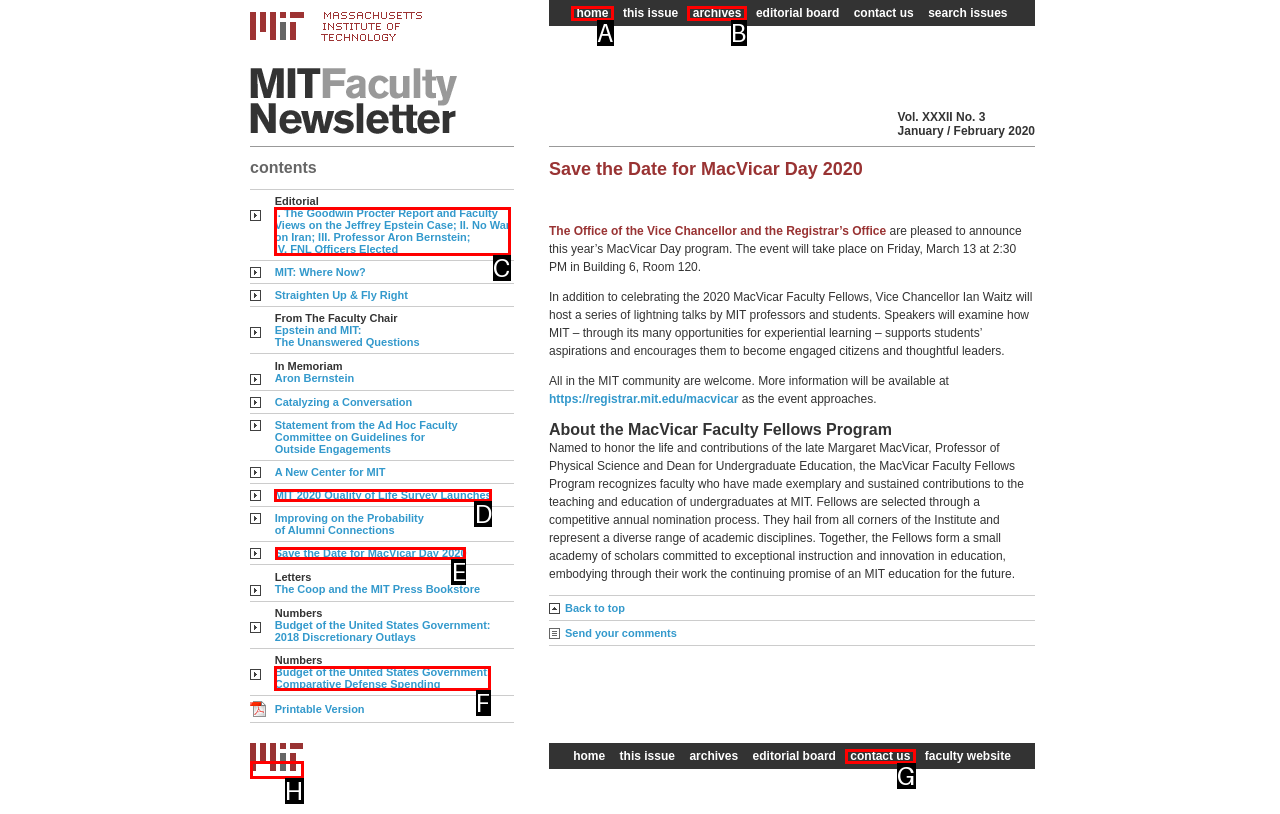Tell me which one HTML element you should click to complete the following task: read about MacVicar Day 2020
Answer with the option's letter from the given choices directly.

E